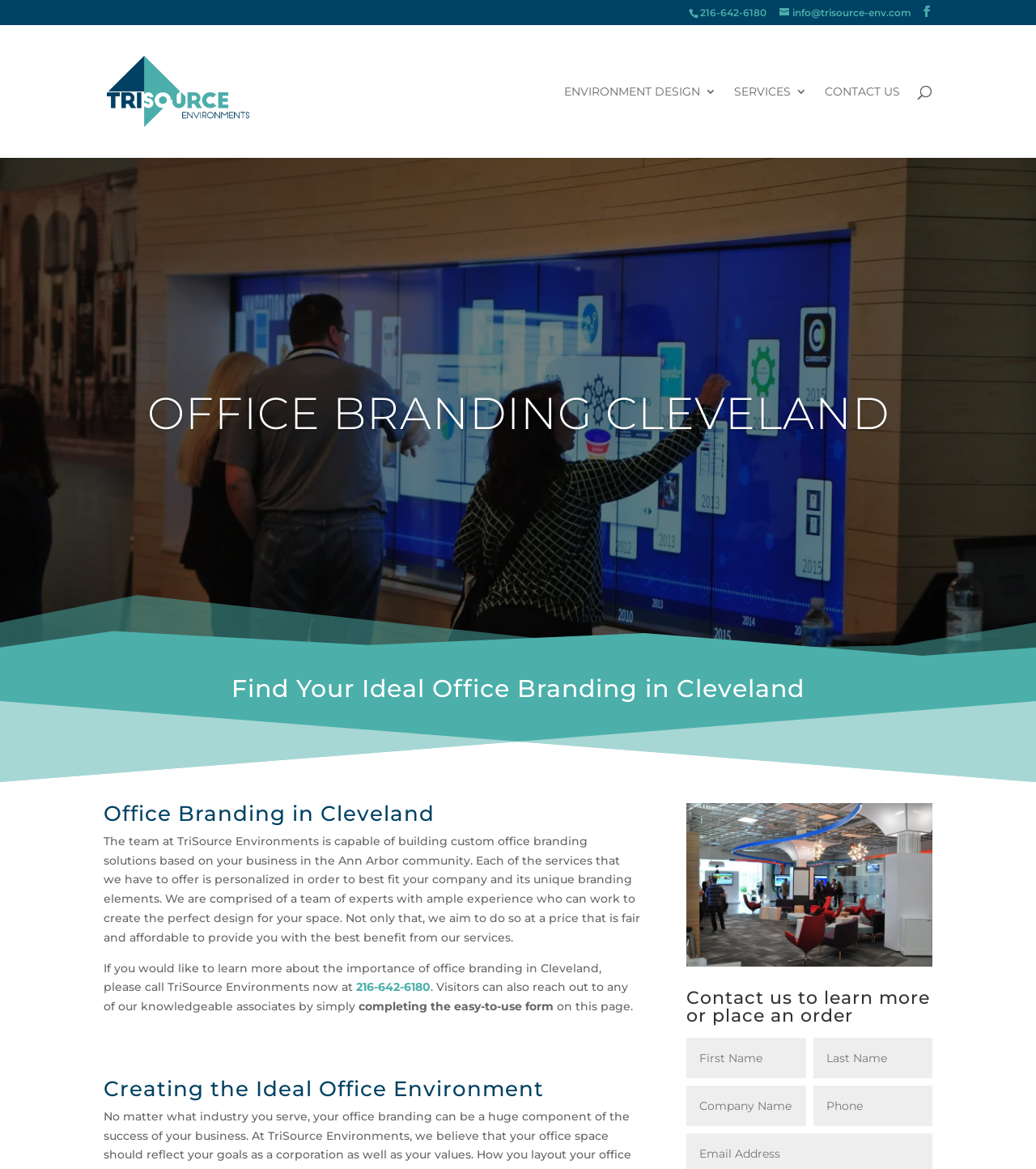Please specify the bounding box coordinates for the clickable region that will help you carry out the instruction: "Send an email to the office".

[0.752, 0.006, 0.88, 0.016]